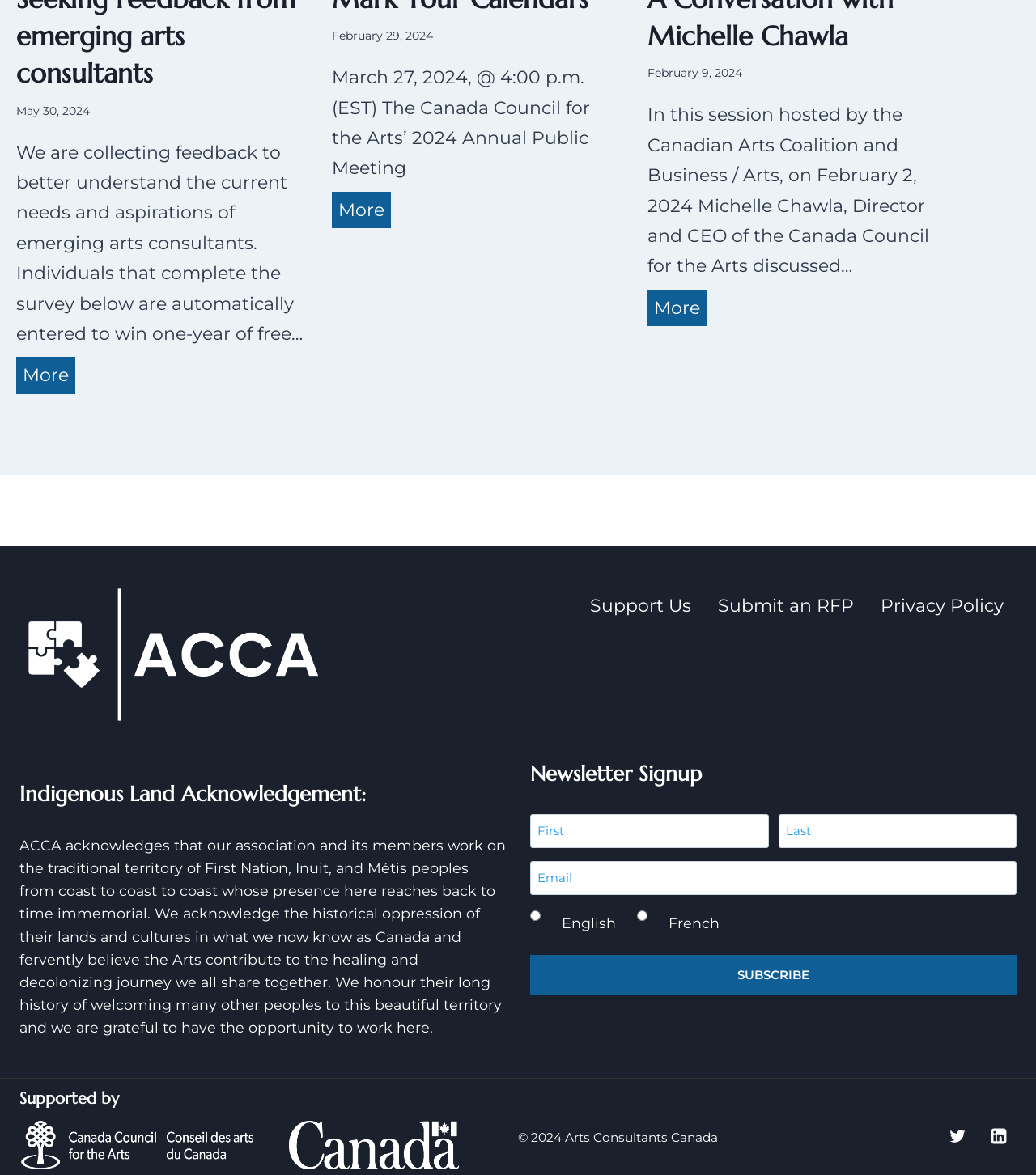Determine the bounding box coordinates for the area that needs to be clicked to fulfill this task: "Click the 'Subscribe' button". The coordinates must be given as four float numbers between 0 and 1, i.e., [left, top, right, bottom].

[0.512, 0.813, 0.981, 0.846]